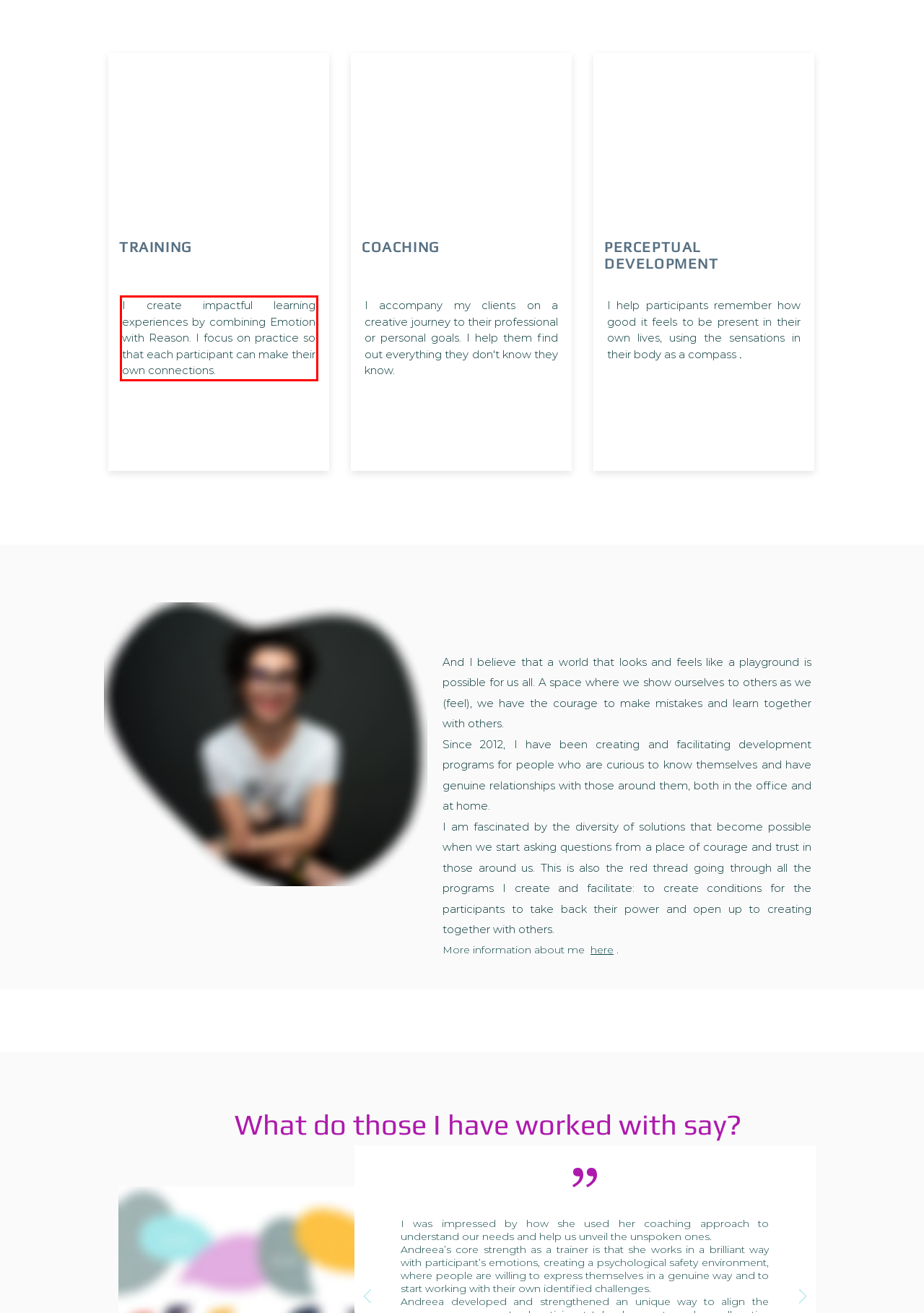Look at the provided screenshot of the webpage and perform OCR on the text within the red bounding box.

I create impactful learning experiences by combining Emotion with Reason. I focus on practice so that each participant can make their own connections.